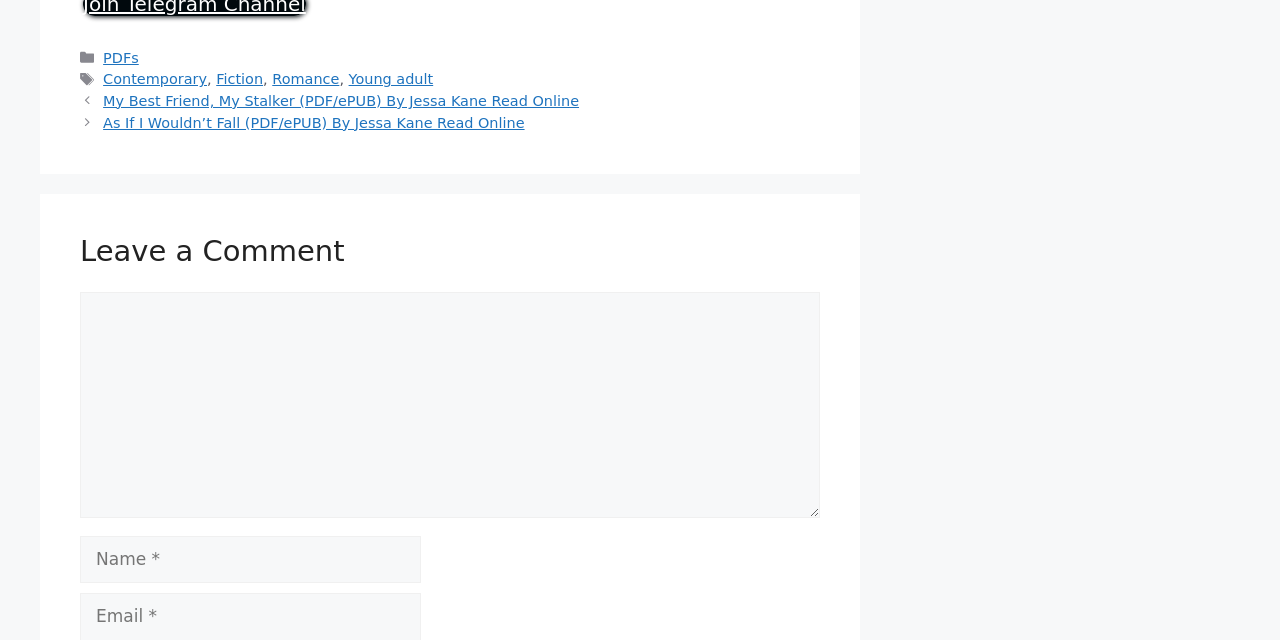What is the author of the listed books?
Based on the image, please offer an in-depth response to the question.

By analyzing the book titles in the navigation section, I found that both books are written by the same author, Jessa Kane, which suggests that the webpage is related to this author's works.